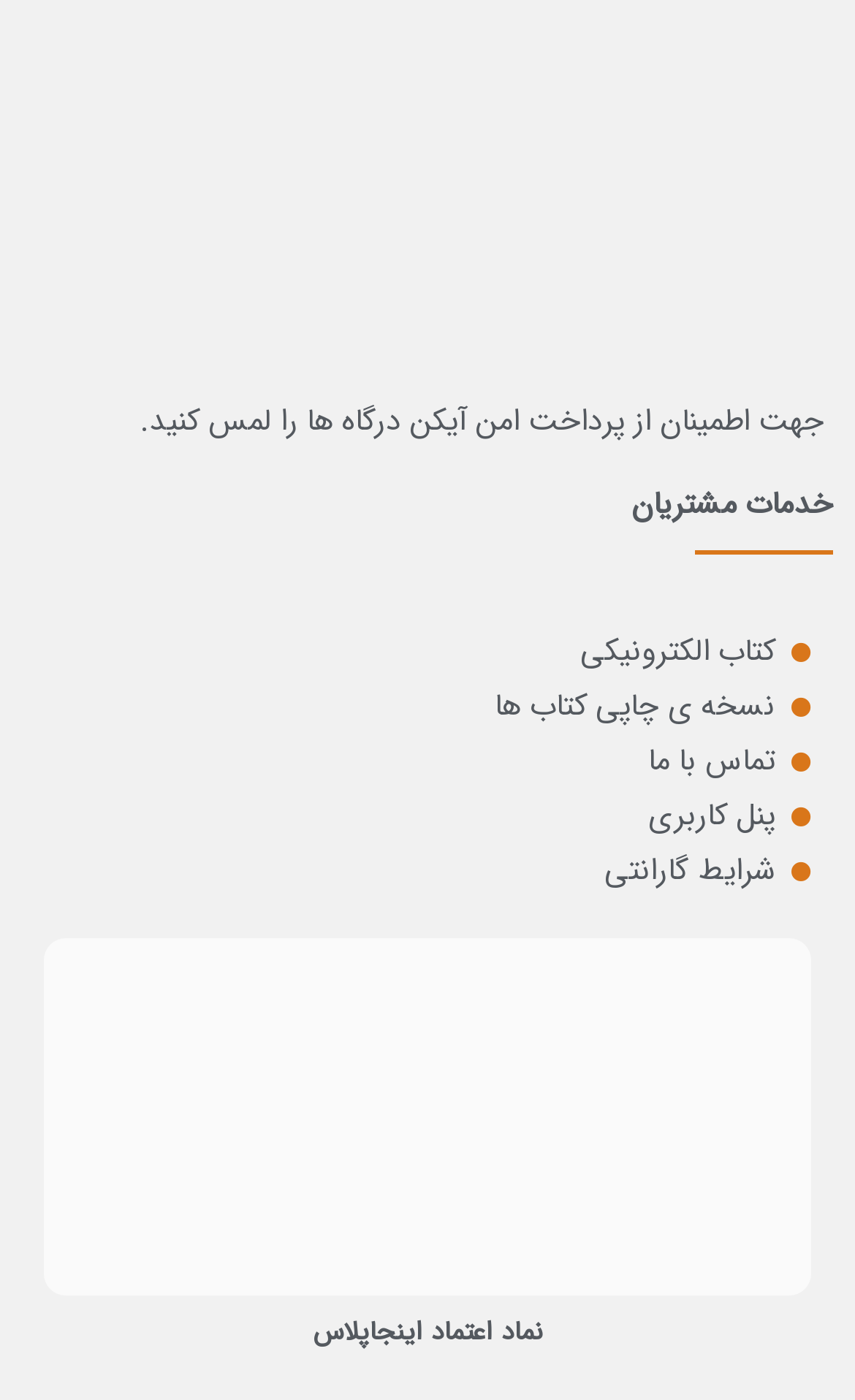What can be accessed through the links?
Please provide a single word or phrase as the answer based on the screenshot.

Various resources